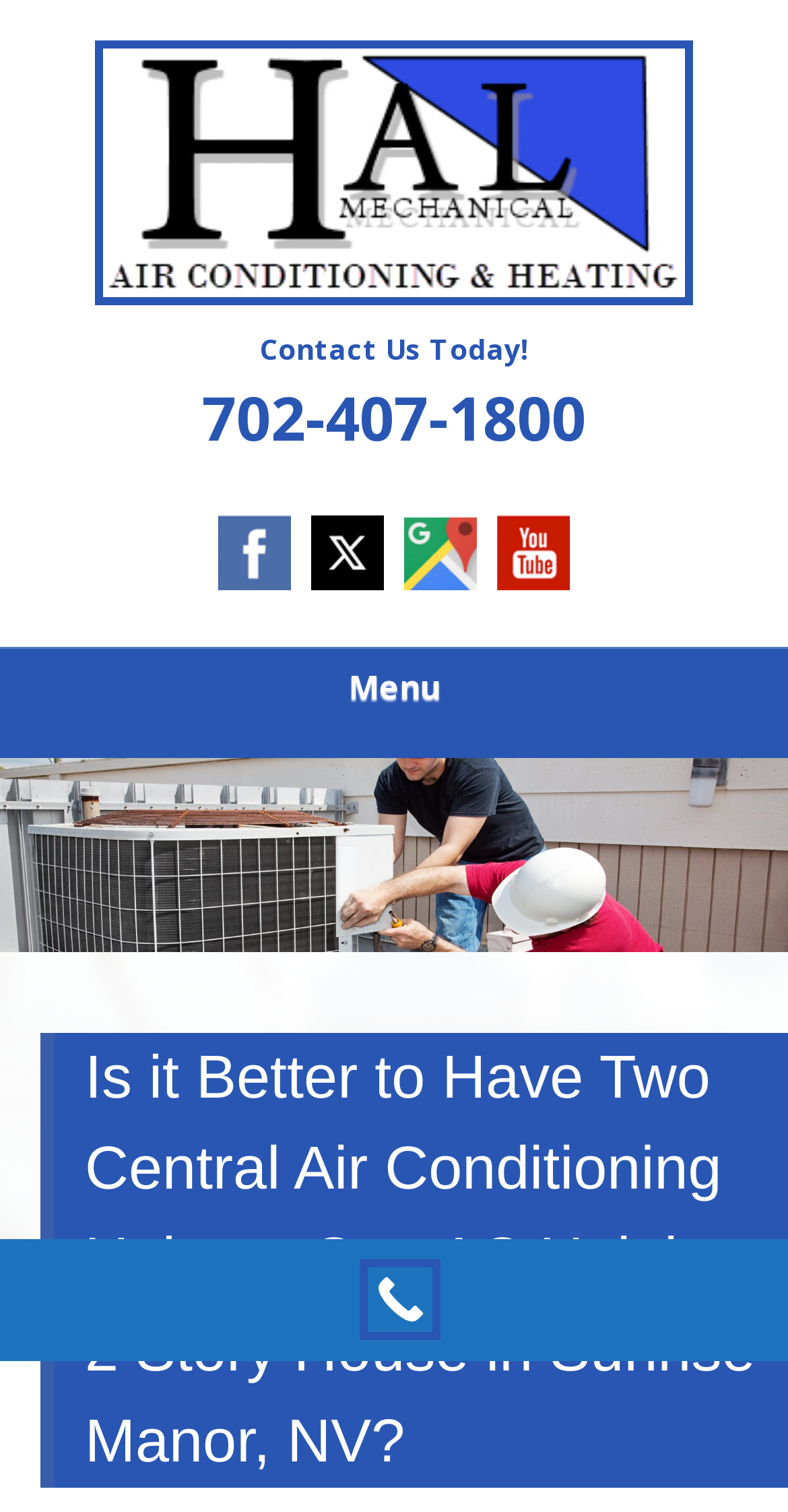Identify and provide the text content of the webpage's primary headline.

HAL MECHANICAL HVAC